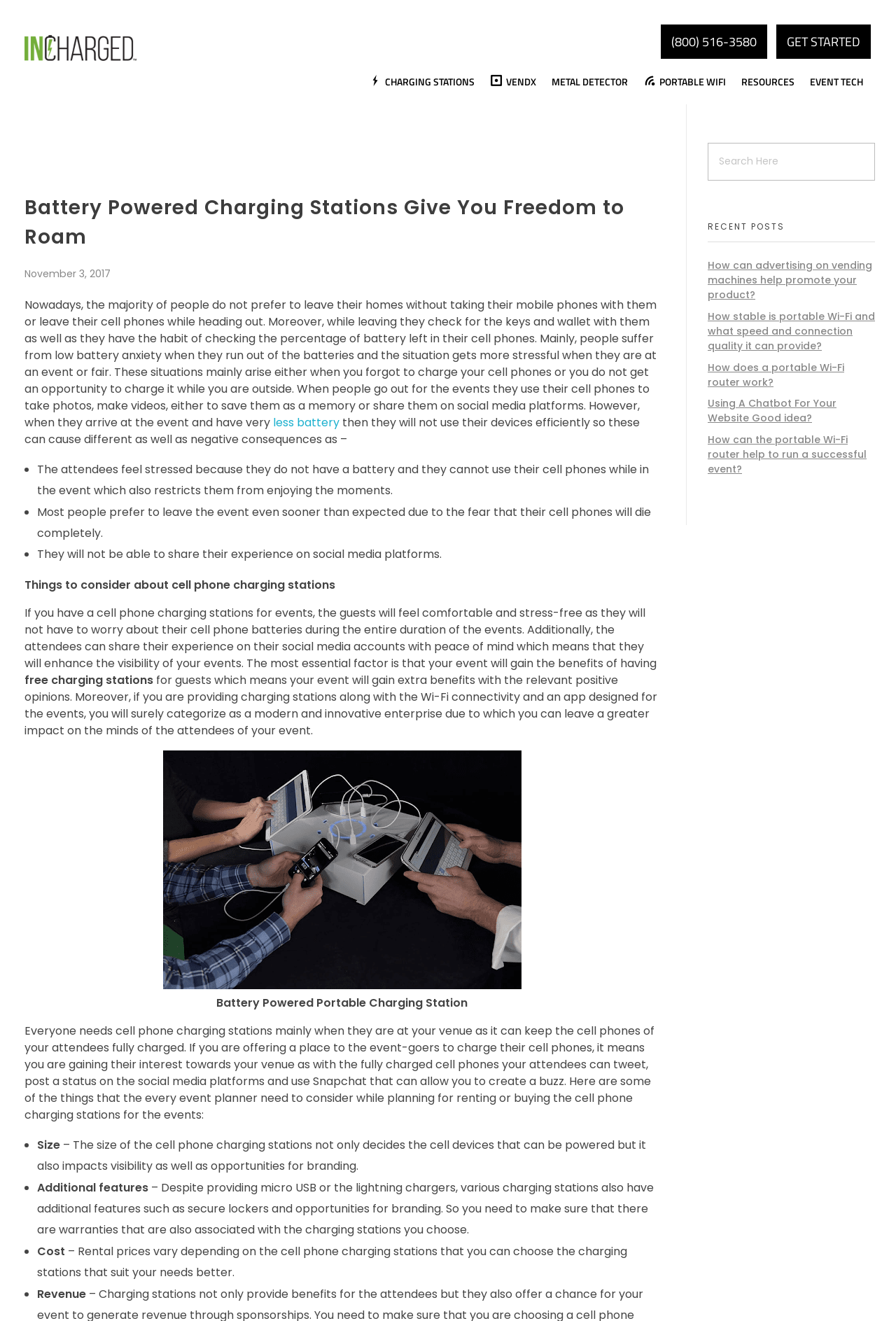Please identify the bounding box coordinates for the region that you need to click to follow this instruction: "Call the phone number (800) 516-3580".

[0.738, 0.019, 0.856, 0.045]